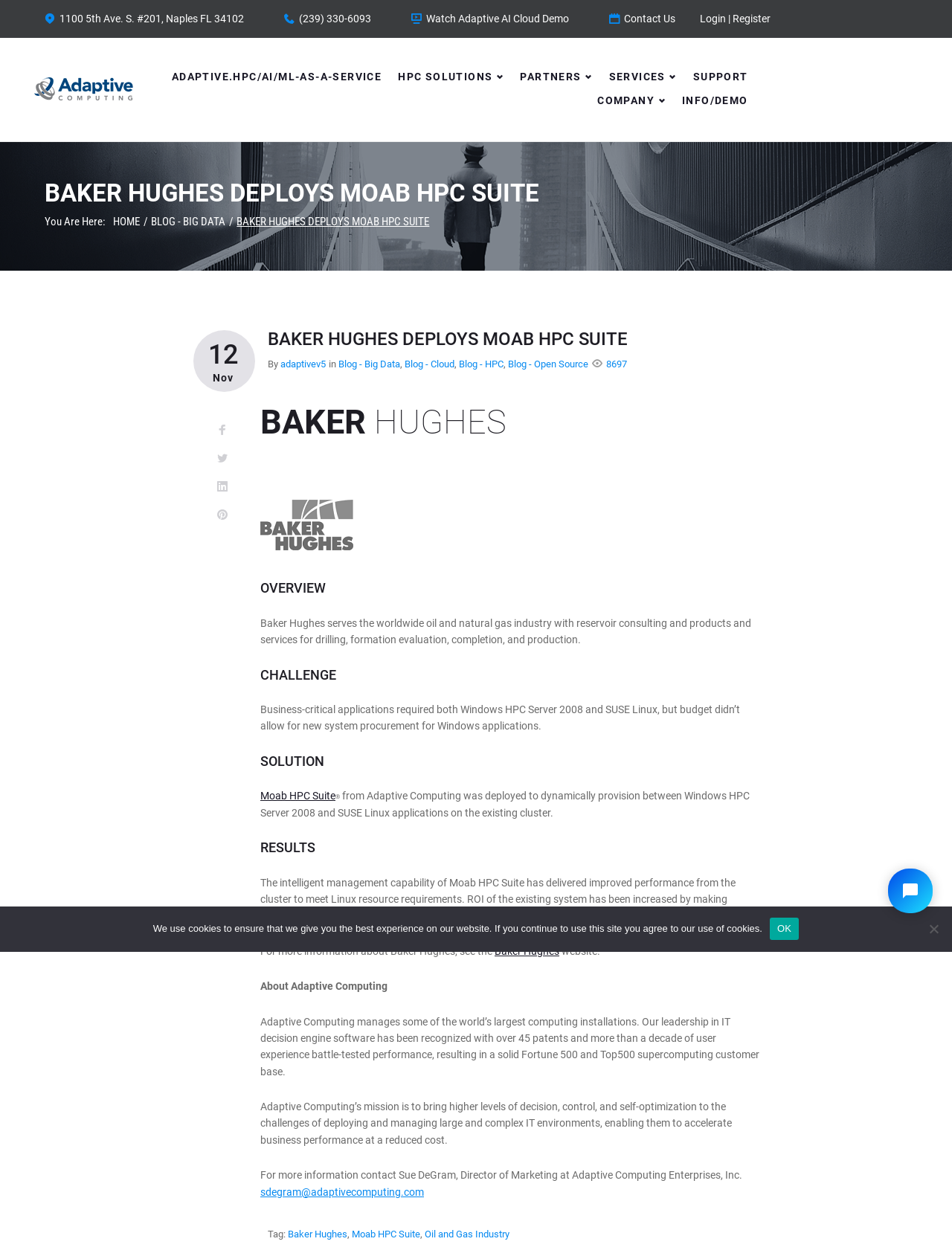Describe all the visual and textual components of the webpage comprehensively.

This webpage is about Baker Hughes deploying Adaptive's Moab HPC Suite. At the top, there is a navigation bar with several links, including "Adaptive Computing", "ADAPTIVE.HPC/AI/ML-AS-A-SERVICE", "HPC SOLUTIONS", "PARTNERS", "SERVICES", "SUPPORT", "COMPANY", and "INFO/DEMO". Below the navigation bar, there is a heading that reads "BAKER HUGHES DEPLOYS MOAB HPC SUITE". 

On the left side, there is a section that displays the company's address, phone number, and links to social media platforms. Below this section, there is an article that discusses Baker Hughes deploying Moab HPC Suite to dynamically provision between Windows HPC Server 2008 and SUSE Linux applications. The article is divided into sections, including "OVERVIEW", "CHALLENGE", "SOLUTION", and "RESULTS". 

In the "OVERVIEW" section, there is a brief description of Baker Hughes and its services. The "CHALLENGE" section explains the problem that Baker Hughes faced, which was the need for both Windows HPC Server 2008 and SUSE Linux applications, but with a limited budget. The "SOLUTION" section describes how Moab HPC Suite was deployed to dynamically provision between the two applications. The "RESULTS" section discusses the benefits of using Moab HPC Suite, including improved performance and increased ROI.

At the bottom of the page, there is a section that provides more information about Adaptive Computing, including its mission and leadership in IT decision engine software. There is also a footer section that displays tags related to the article, including "Baker Hughes", "Moab HPC Suite", and "Oil and Gas Industry". Additionally, there is a cookie notice dialog that appears at the bottom of the page, informing users about the use of cookies on the website.